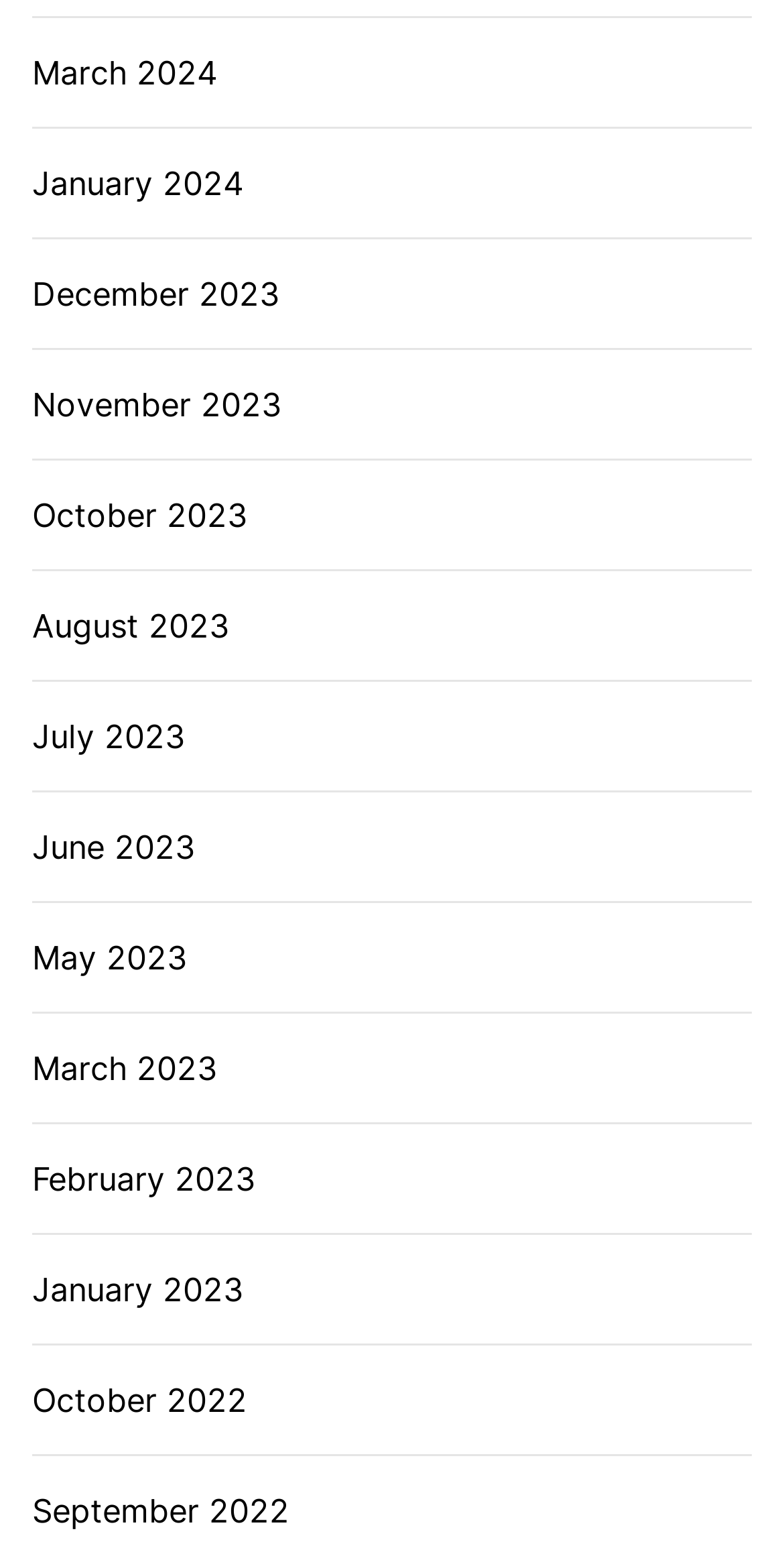Please find the bounding box coordinates of the element that needs to be clicked to perform the following instruction: "View March 2024". The bounding box coordinates should be four float numbers between 0 and 1, represented as [left, top, right, bottom].

[0.041, 0.031, 0.277, 0.062]